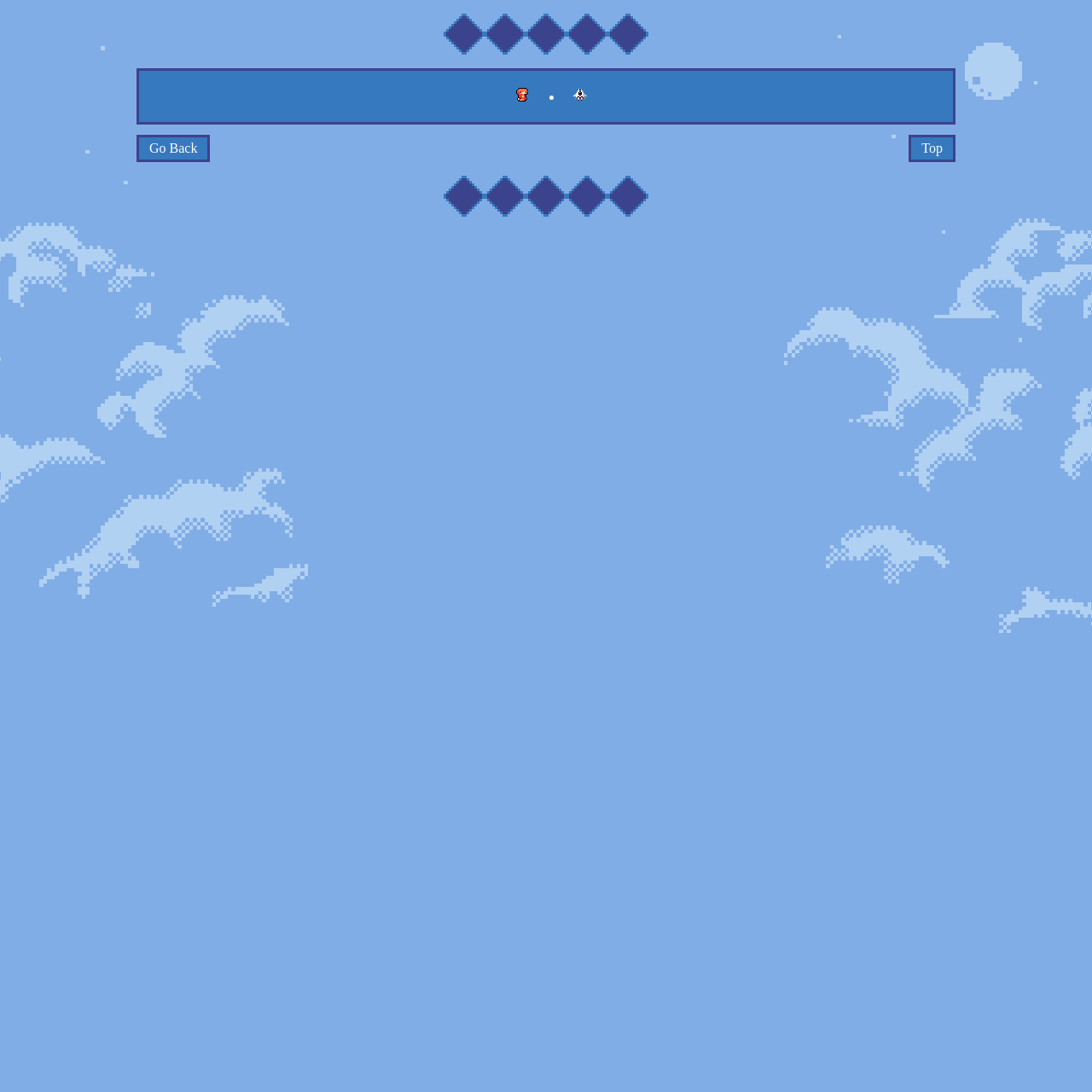Respond to the question below with a single word or phrase:
What is the relative position of the 'Top' link?

Right side